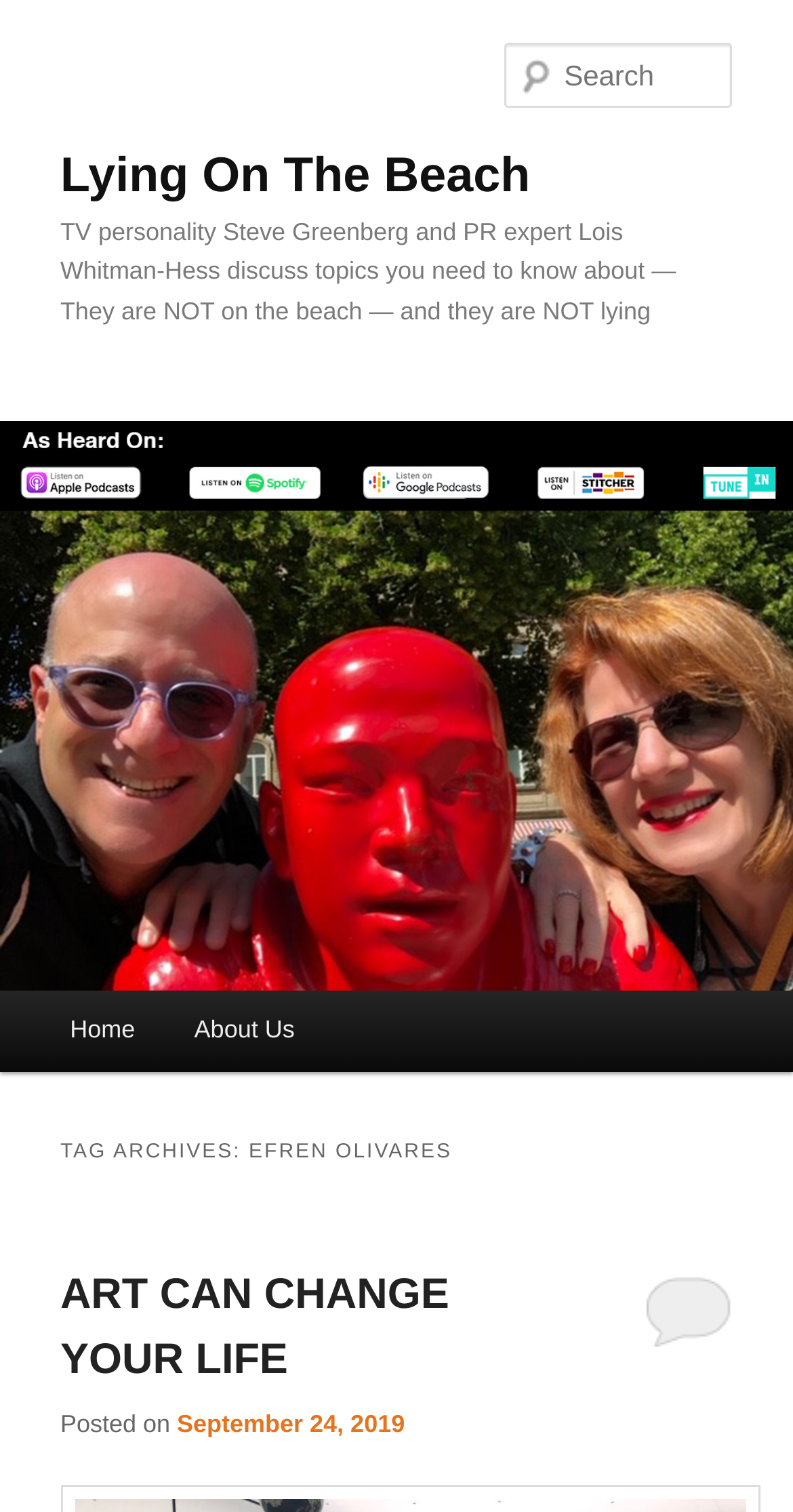What is the name of the website?
Please answer the question as detailed as possible.

The webpage has multiple occurrences of the text 'Lying On The Beach' which suggests that it is the name of the website.